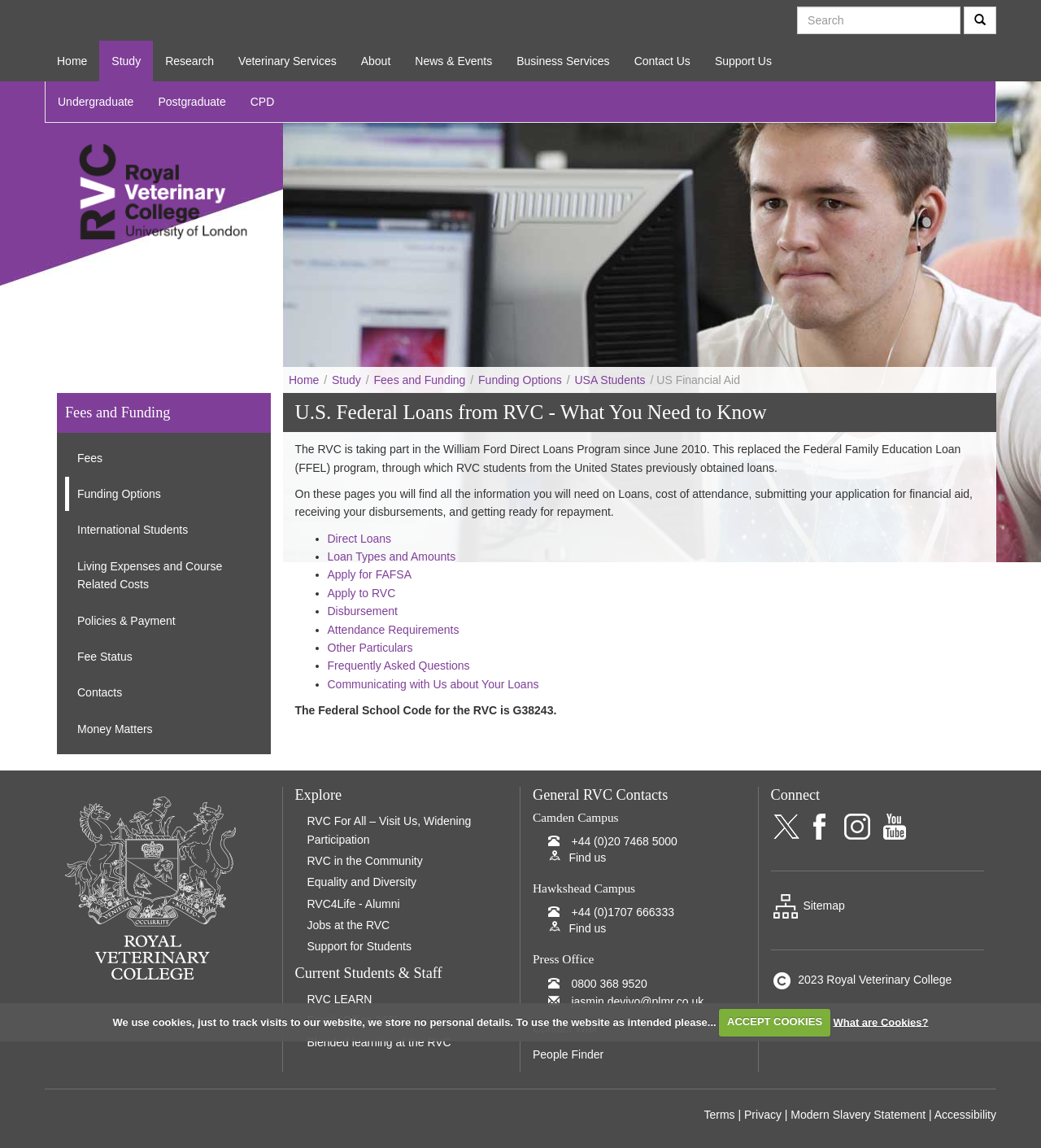Please find the bounding box for the UI component described as follows: "Postgraduate".

[0.14, 0.071, 0.229, 0.106]